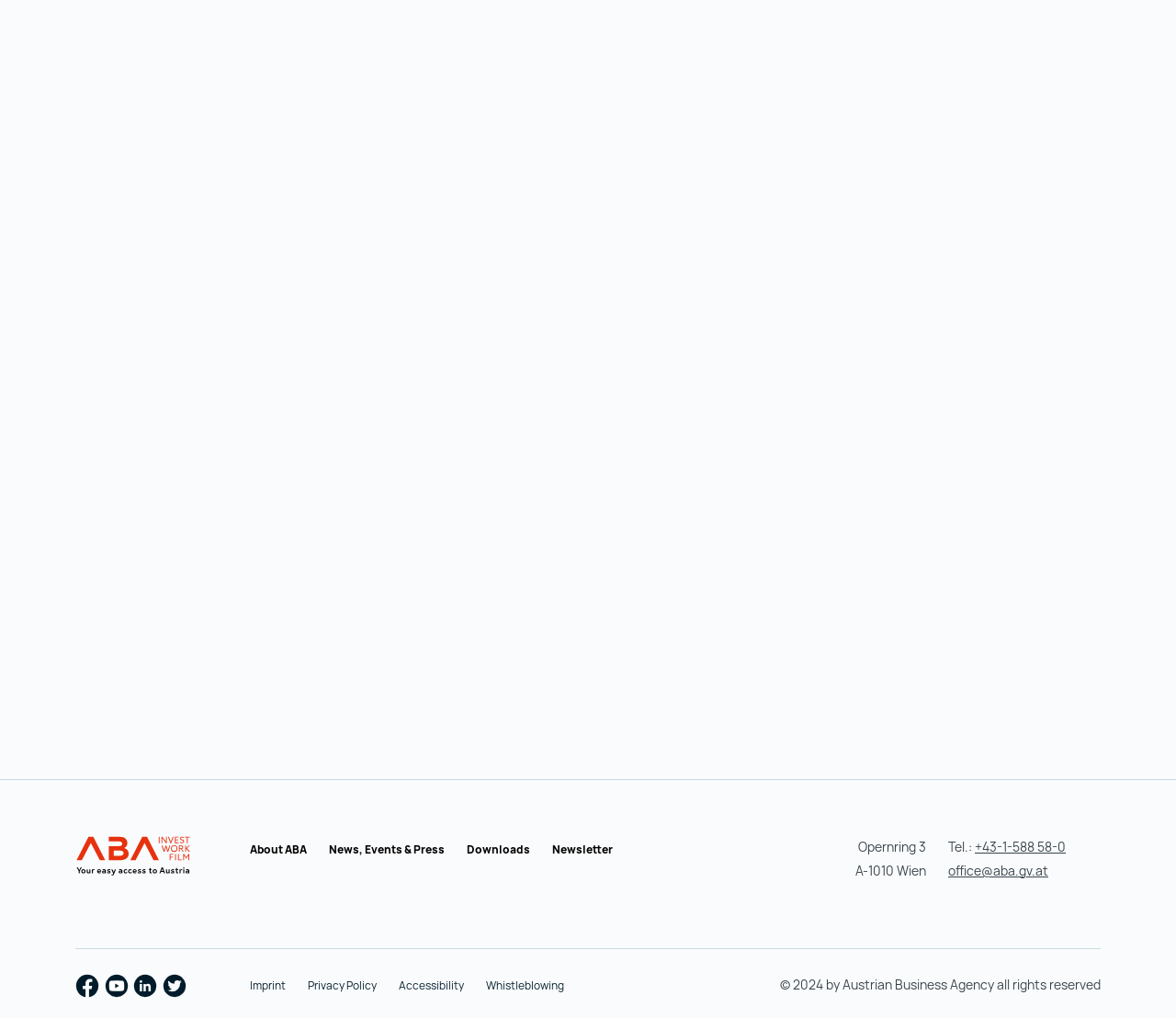Reply to the question with a brief word or phrase: What is the contact information provided?

Address, phone number, and email